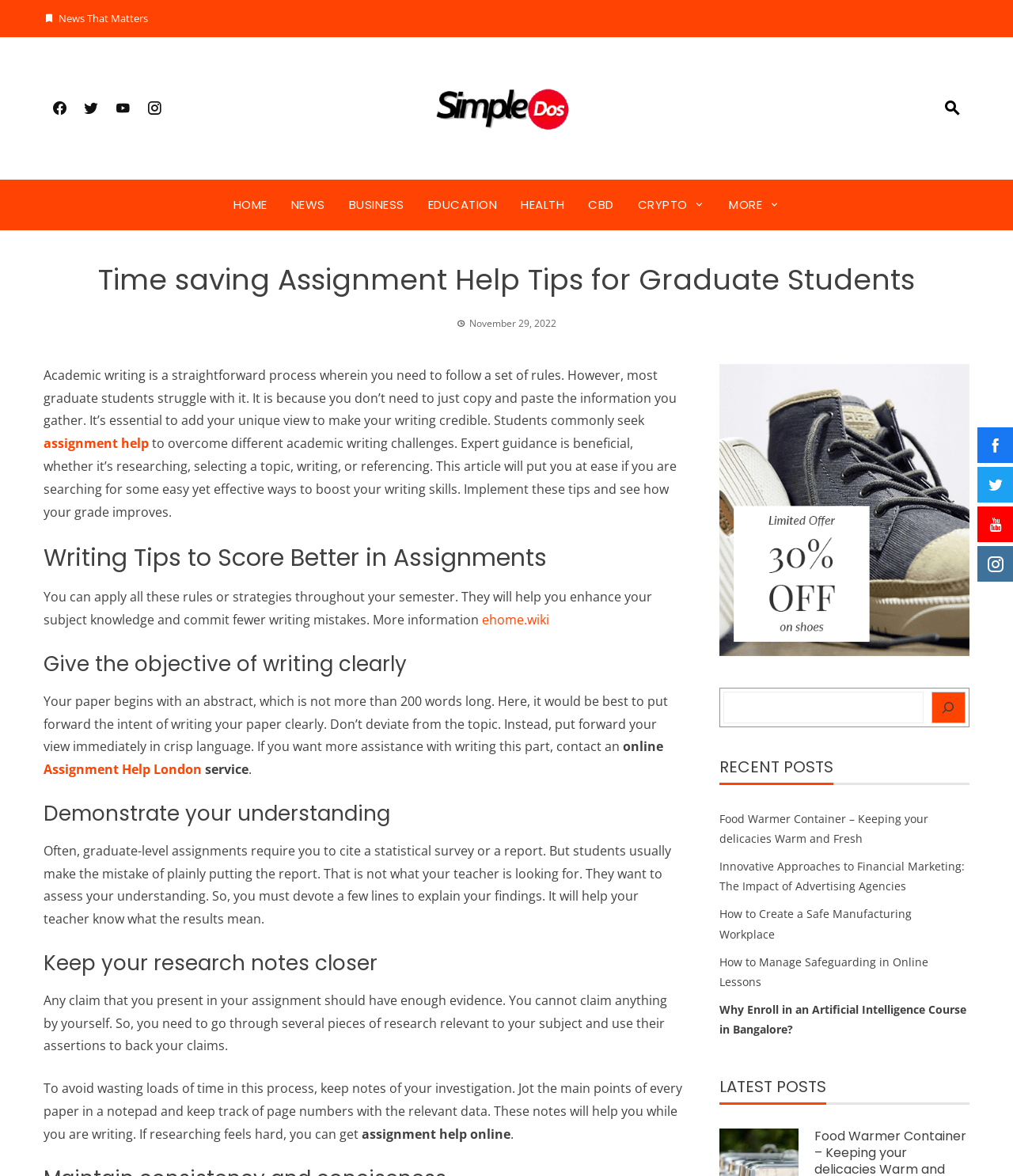What is the recommended approach to citing statistical surveys or reports in assignments?
Using the details shown in the screenshot, provide a comprehensive answer to the question.

I determined the recommended approach to citing statistical surveys or reports in assignments by reading the article's content, which states that students should devote a few lines to explain their findings instead of just plainly presenting the report.